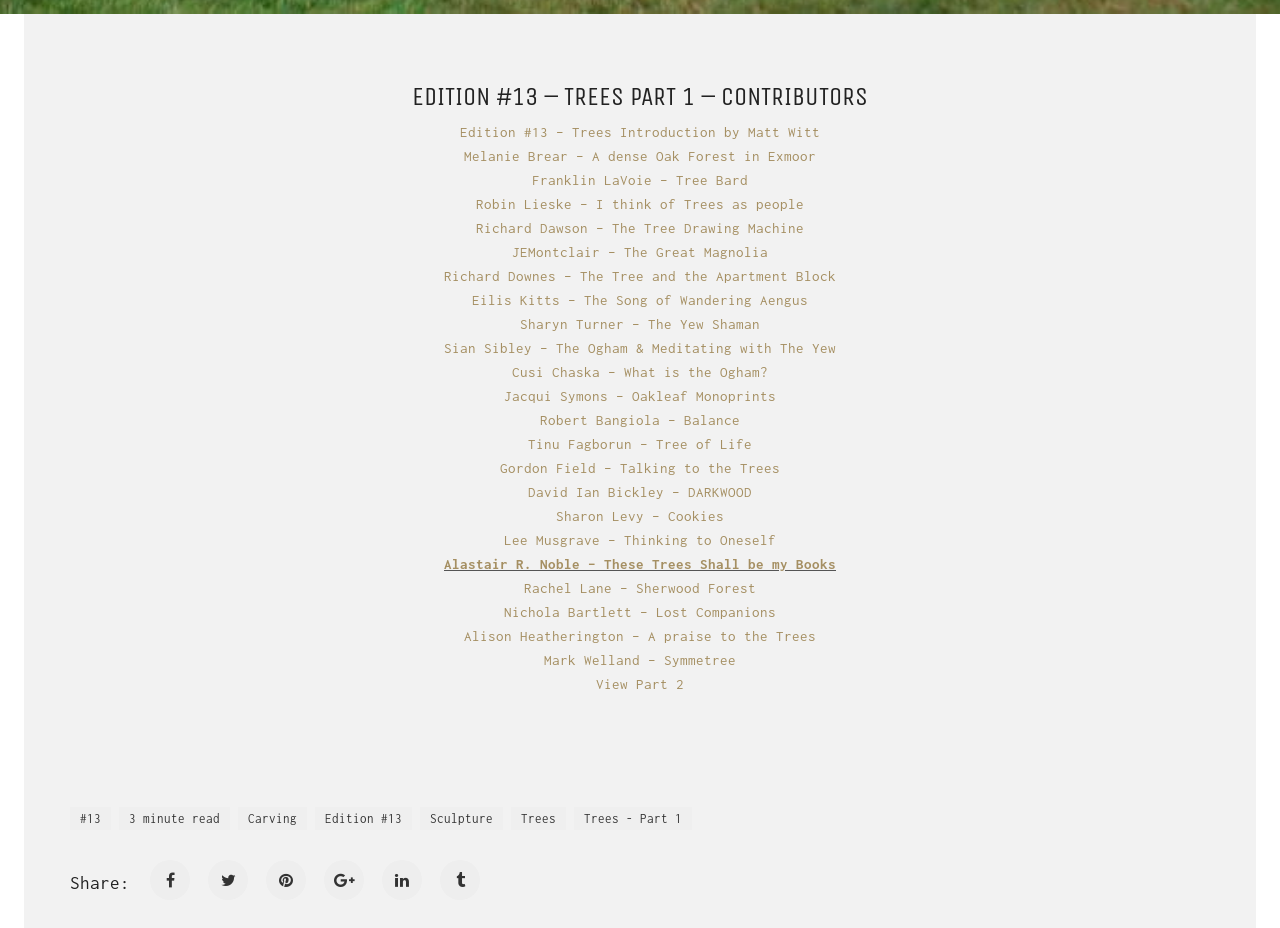What is the estimated reading time of the content?
Could you please answer the question thoroughly and with as much detail as possible?

I found a link with the text '3 minute read', which suggests that the estimated reading time of the content is 3 minutes.